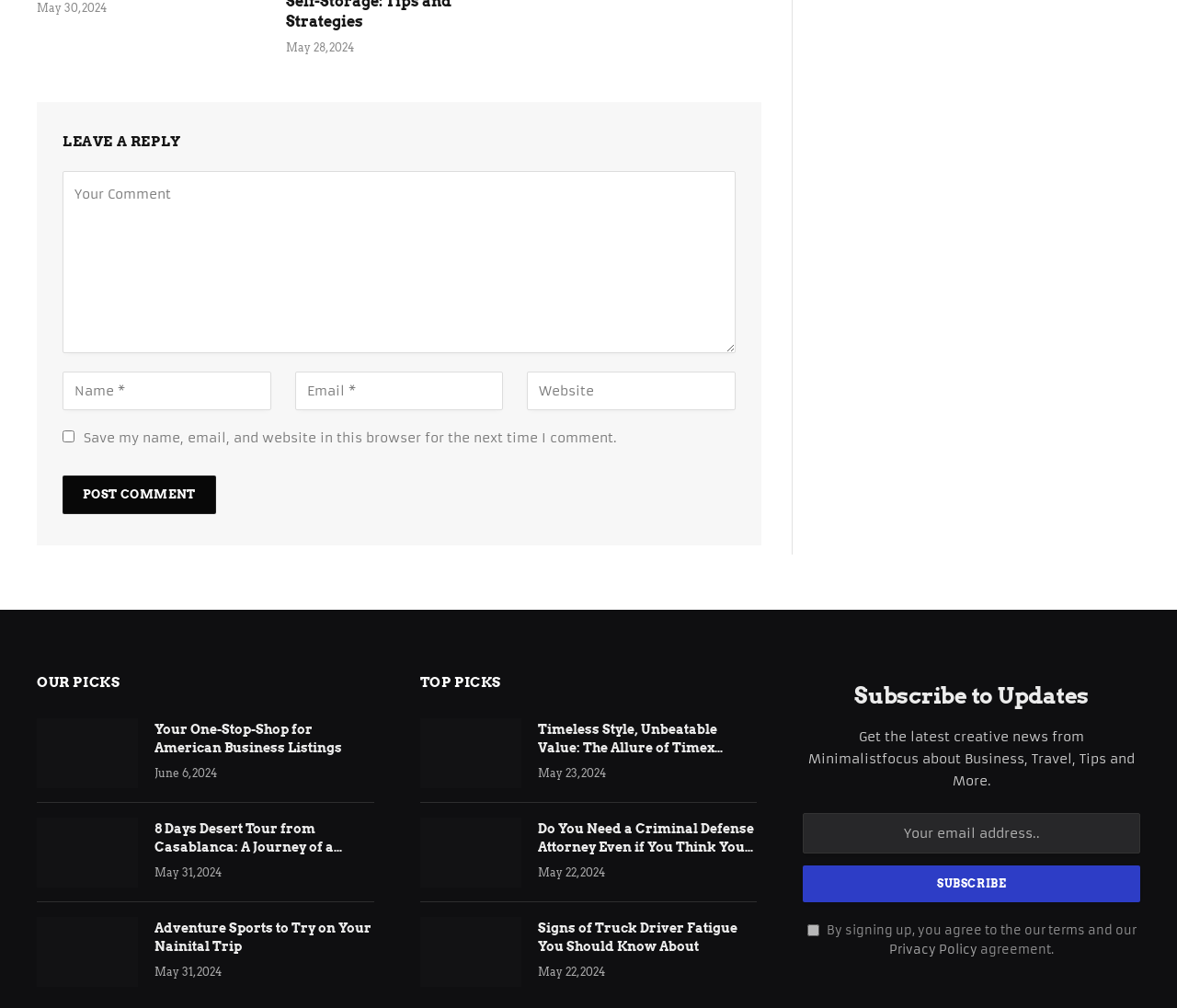What is the purpose of the 'Subscribe to Updates' section?
Answer the question with as much detail as possible.

The 'Subscribe to Updates' section is located at the bottom of the webpage and contains a text box and a button labeled 'Subscribe'. This suggests that the purpose of this section is to allow users to subscribe to a newsletter or receive updates from the website.